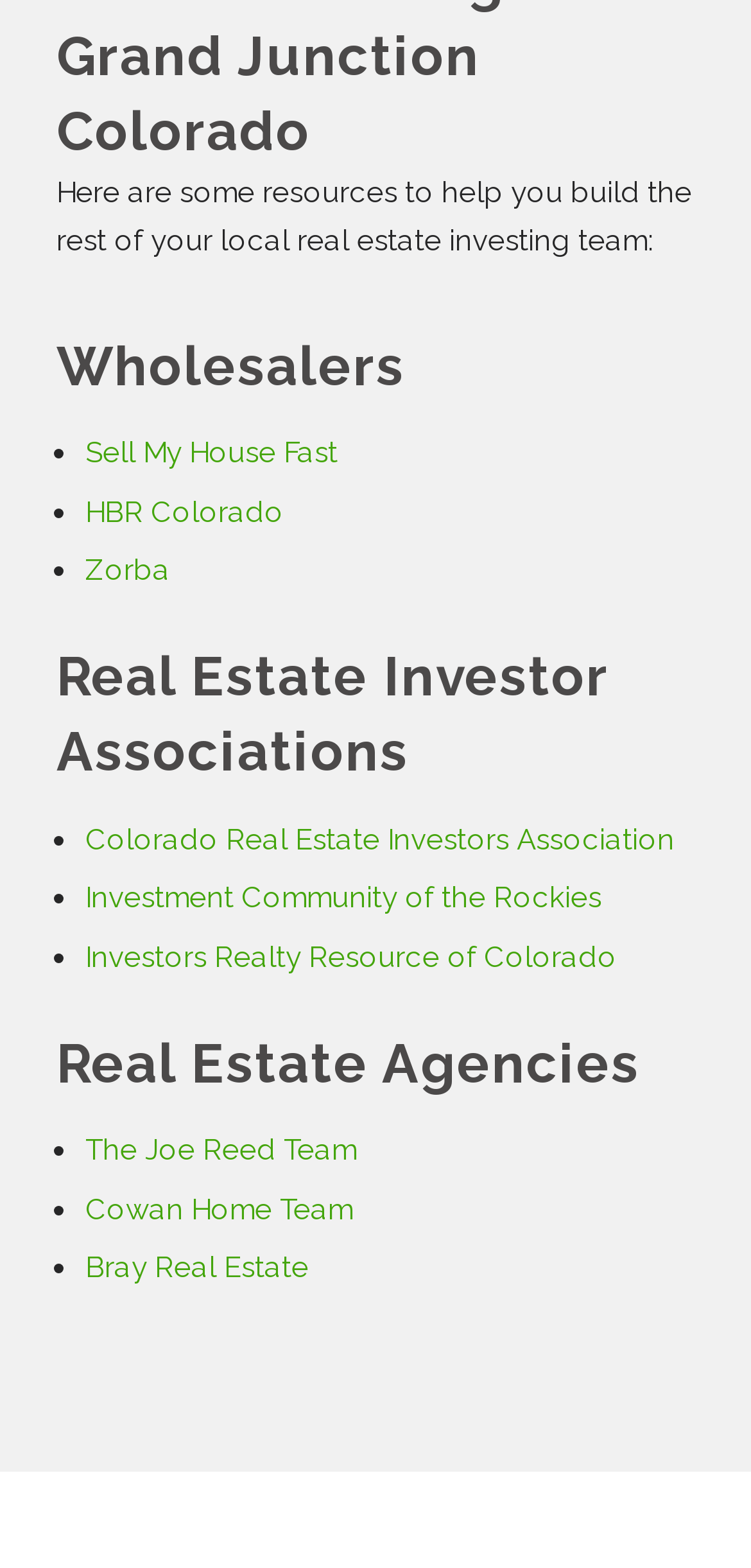Identify the bounding box of the UI component described as: "Sell My House Fast".

[0.113, 0.278, 0.46, 0.3]